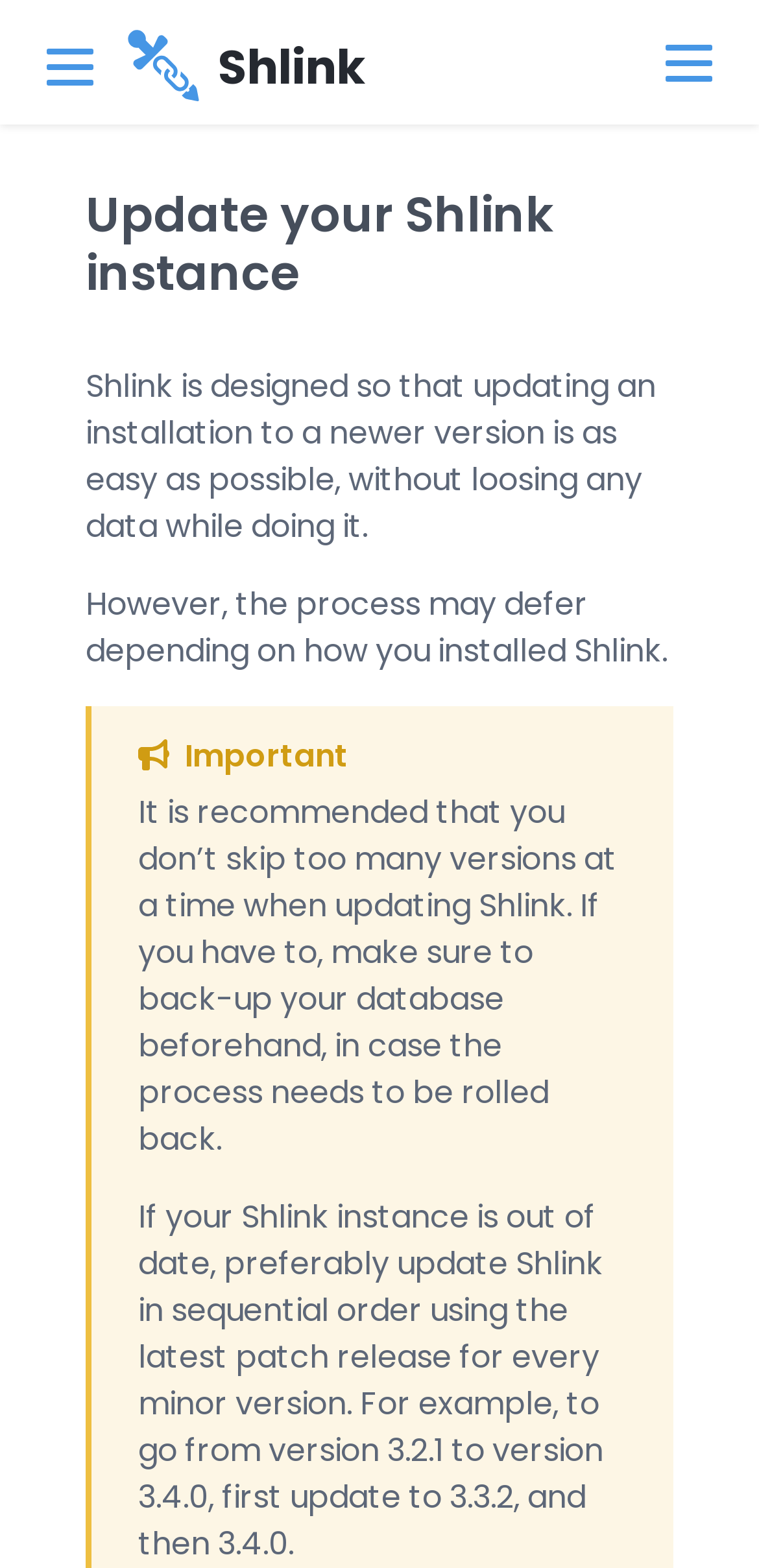Using the given description, provide the bounding box coordinates formatted as (top-left x, top-left y, bottom-right x, bottom-right y), with all values being floating point numbers between 0 and 1. Description: Update your Shlink instance

[0.113, 0.115, 0.731, 0.196]